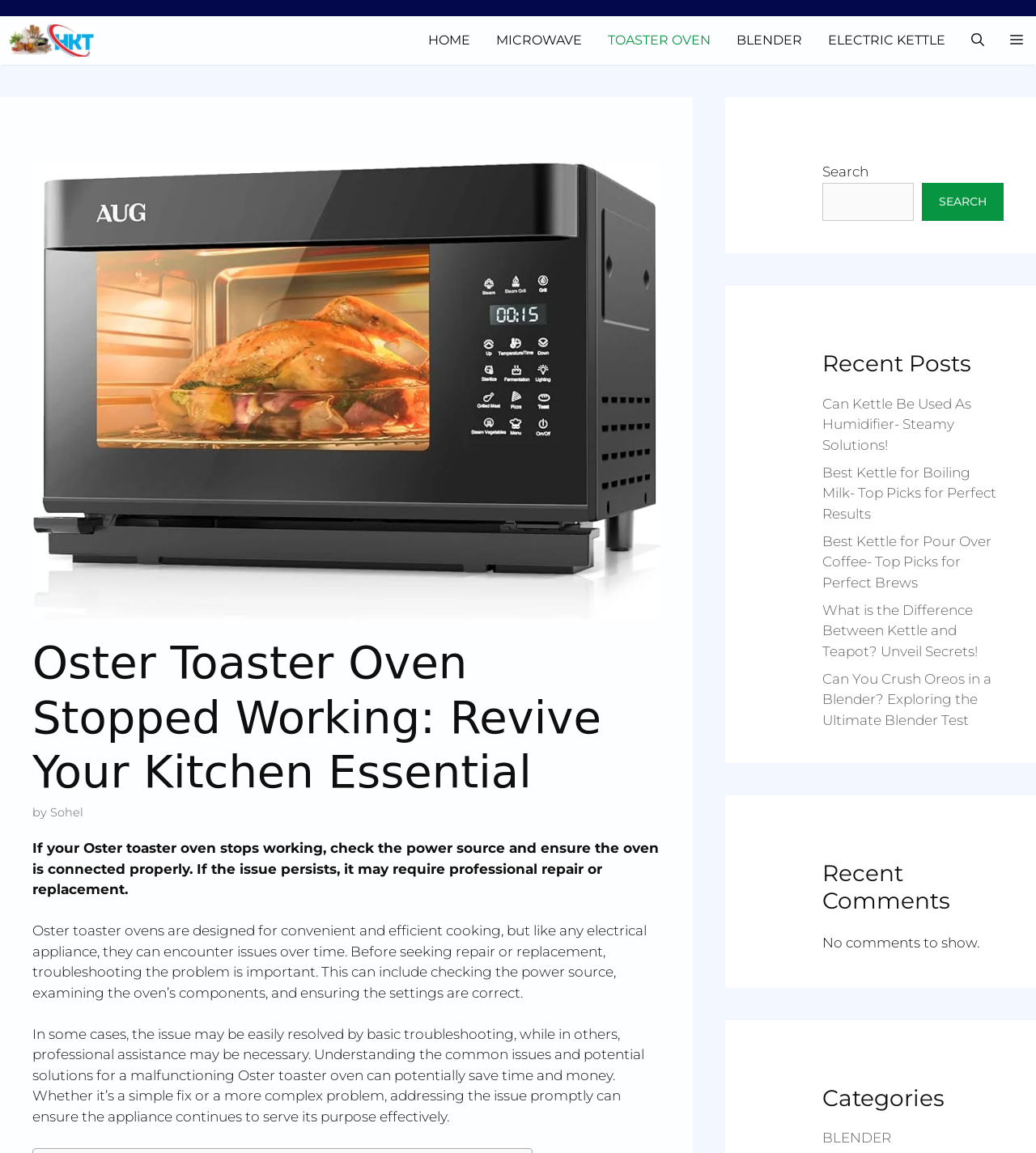Locate and generate the text content of the webpage's heading.

Oster Toaster Oven Stopped Working: Revive Your Kitchen Essential